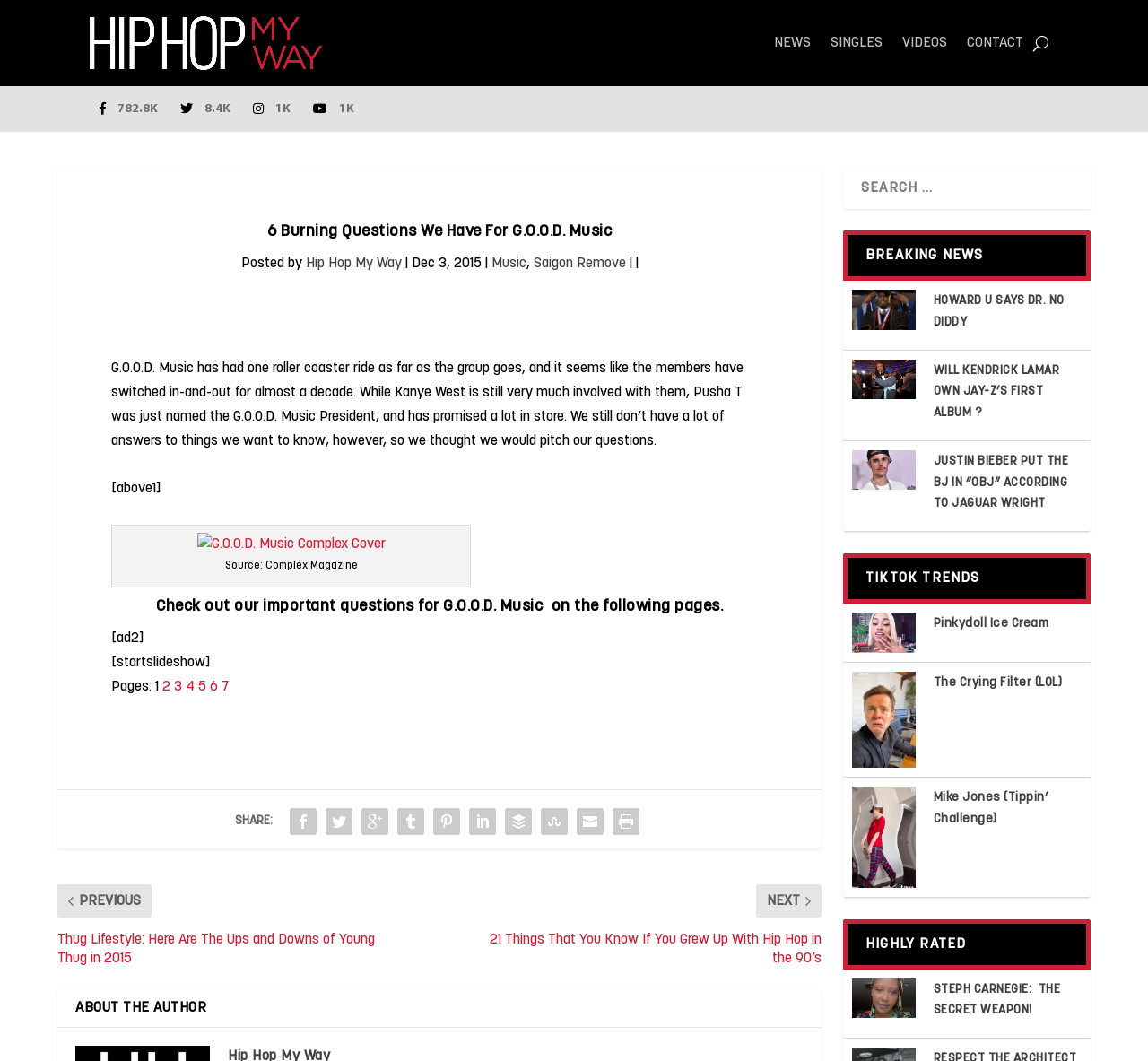Locate the bounding box coordinates of the element that should be clicked to fulfill the instruction: "Search for something".

[0.734, 0.158, 0.95, 0.197]